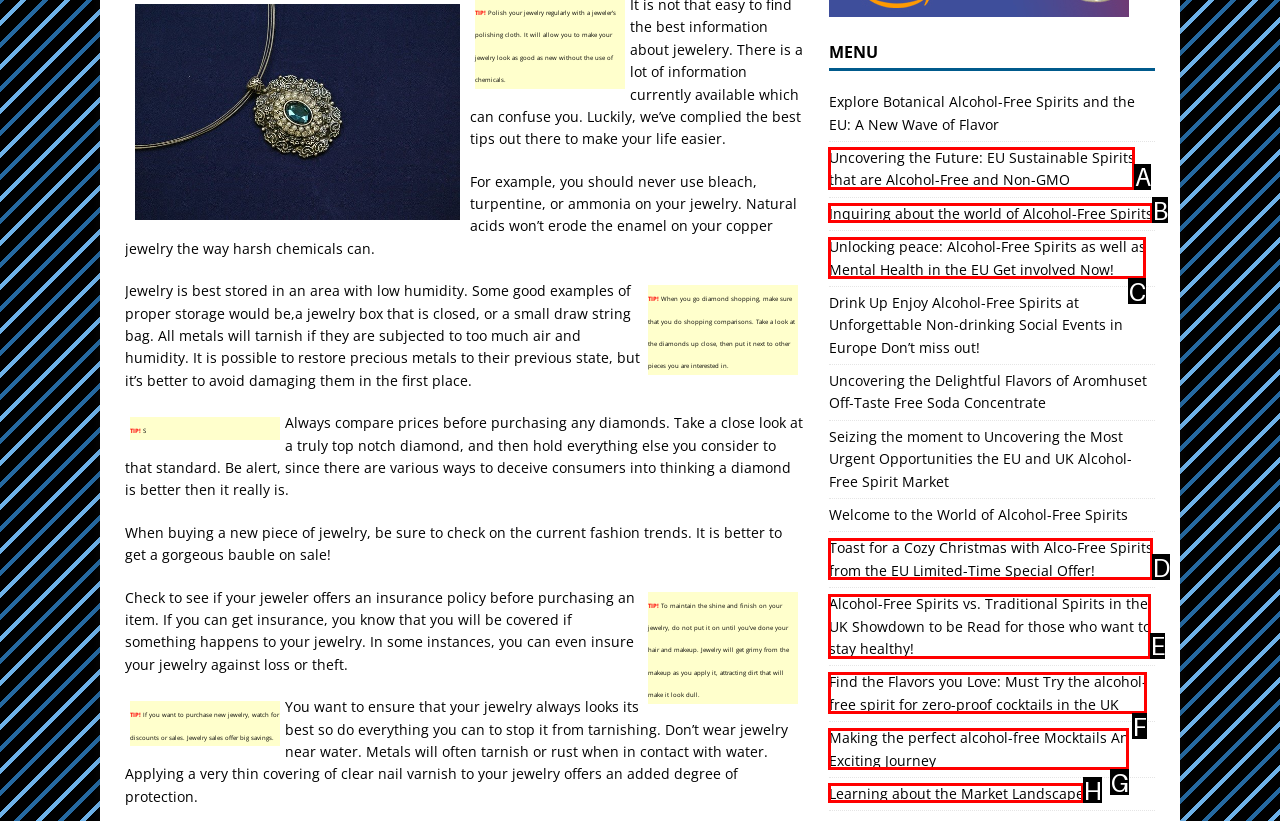Based on the description: Learning about the Market Landscape, identify the matching HTML element. Reply with the letter of the correct option directly.

H